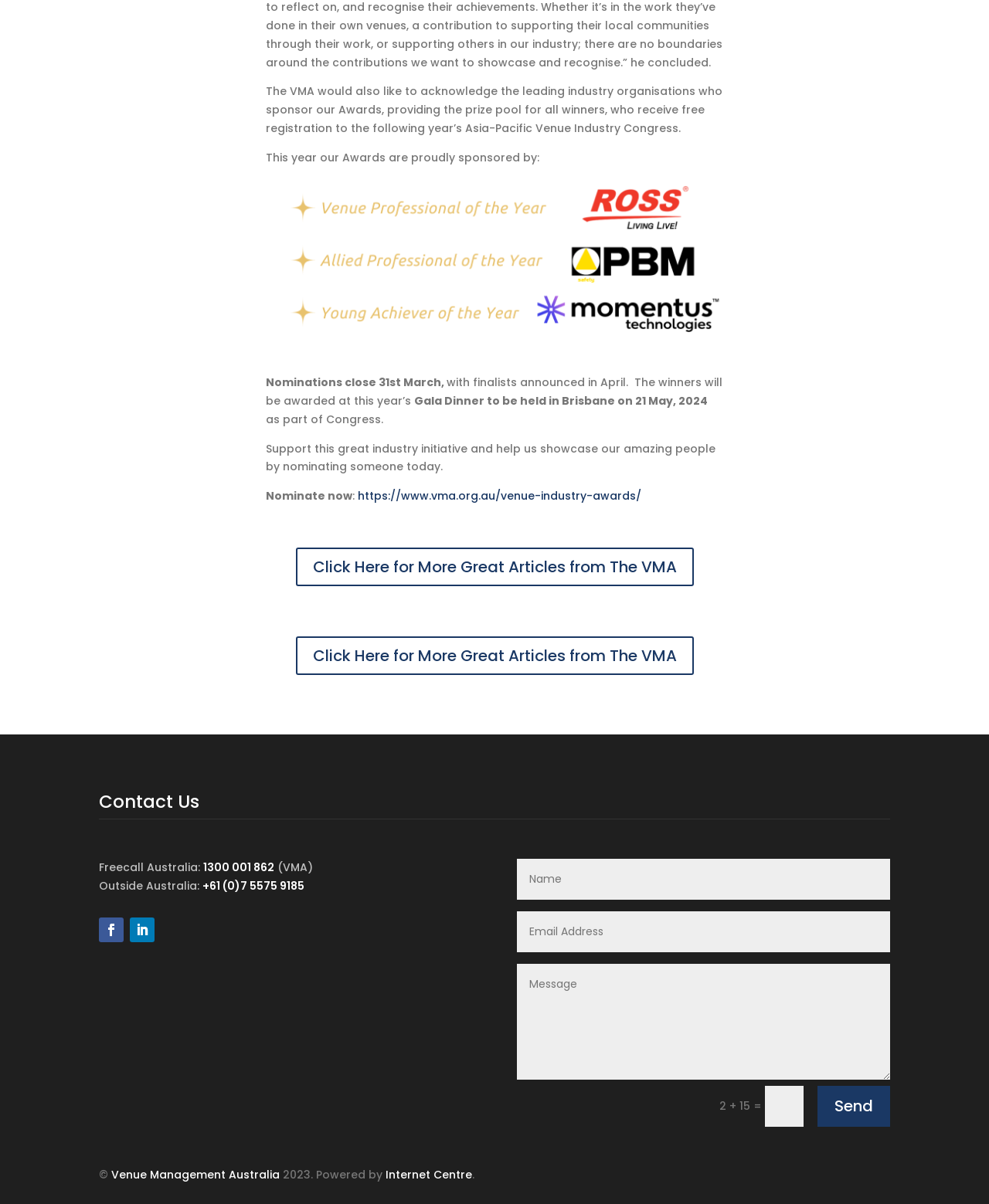Carefully examine the image and provide an in-depth answer to the question: What is the freecall number for Australia?

The freecall number for Australia can be found in the 'Contact Us' section at the bottom of the webpage, where it is listed as 'Freecall Australia: 1300 001 862'.